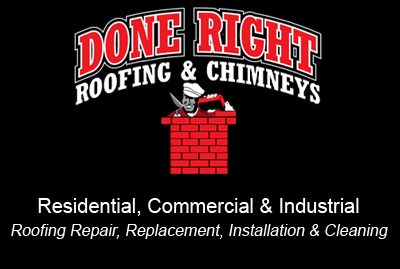What is the worker depicted holding?
Refer to the image and offer an in-depth and detailed answer to the question.

In the graphic of a chimney below the logo, a character, presumably a worker, is depicted holding tools with a friendly demeanor, which indicates that the worker is holding tools.